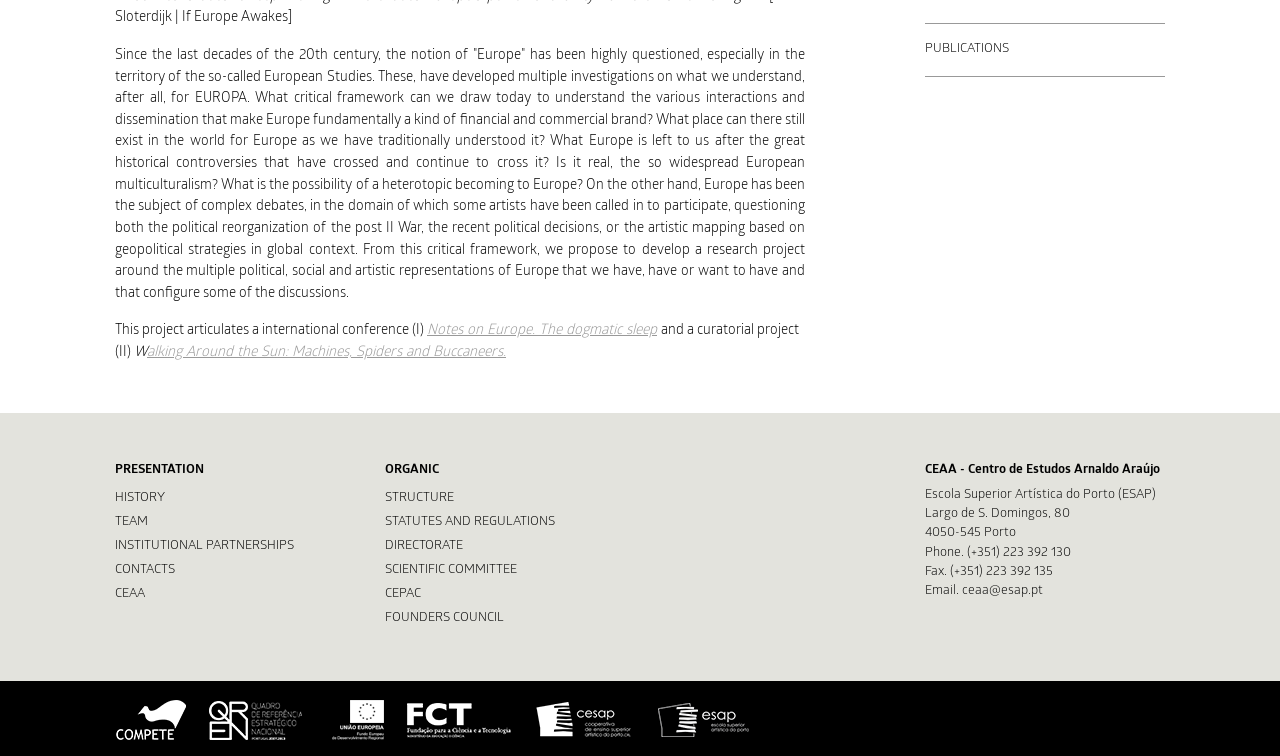Given the element description "CEPAC", identify the bounding box of the corresponding UI element.

[0.301, 0.777, 0.329, 0.796]